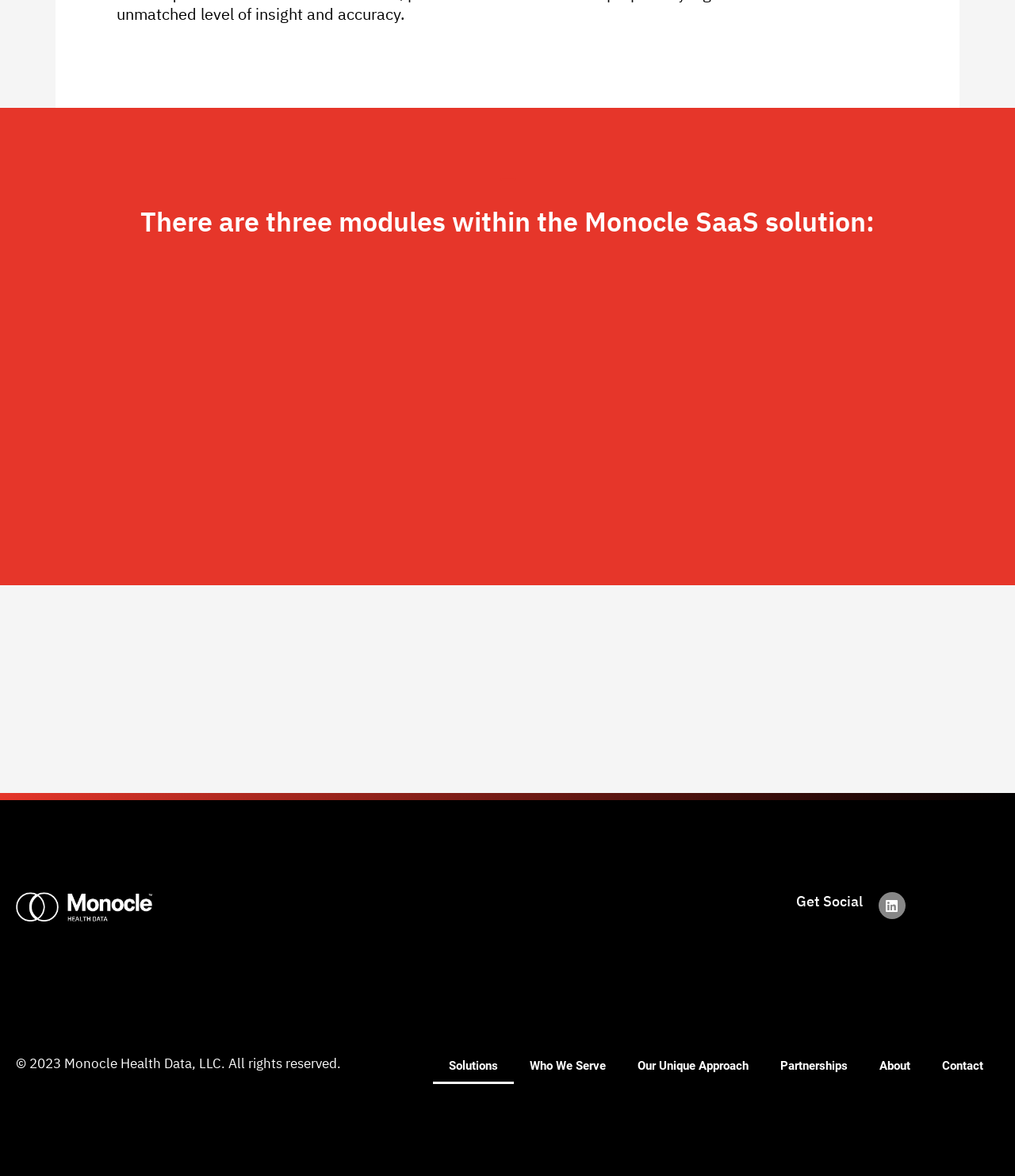Give a one-word or short-phrase answer to the following question: 
What year is the copyright for?

2023